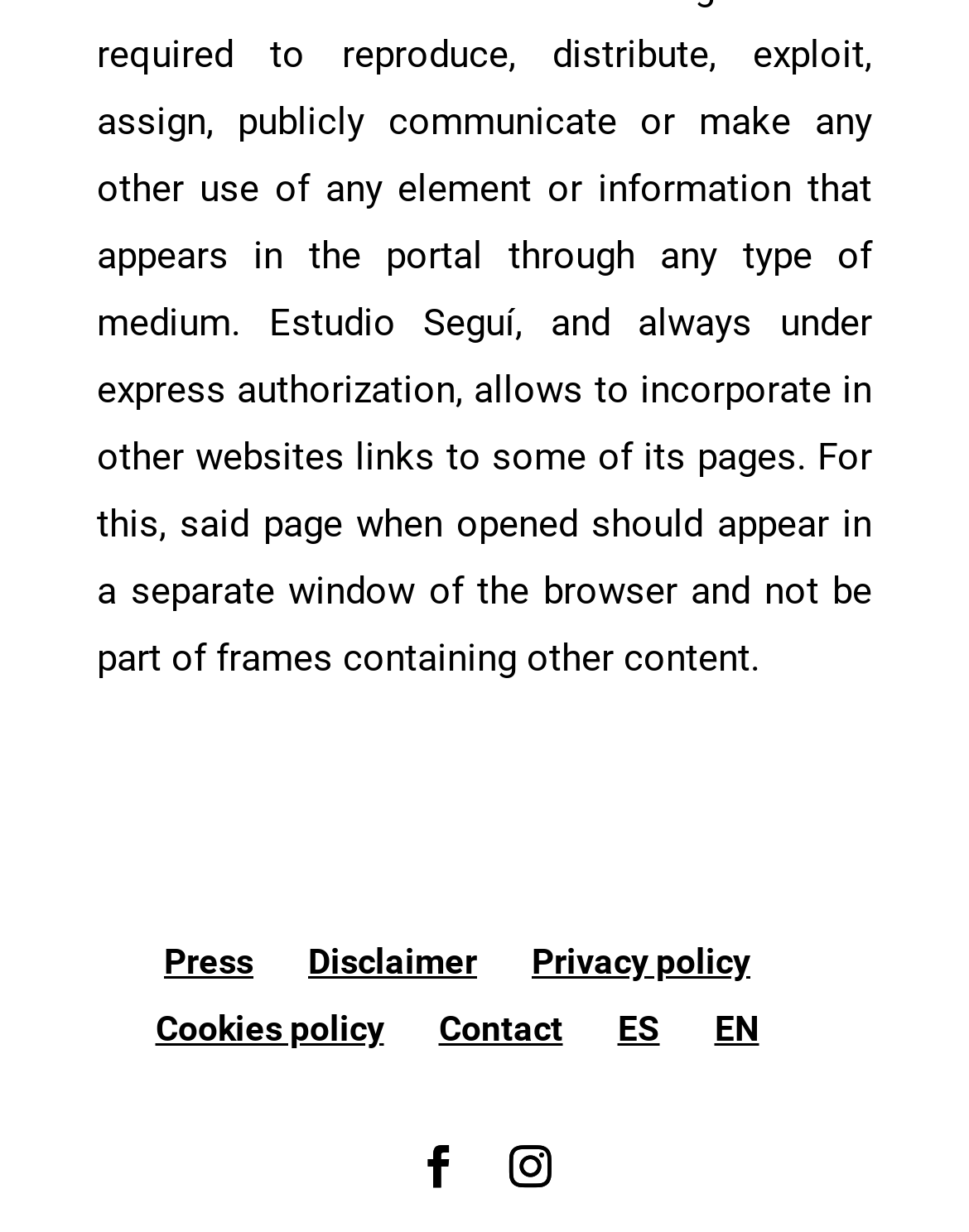Give a one-word or phrase response to the following question: What are the two social media icons at the bottom?

Unknown